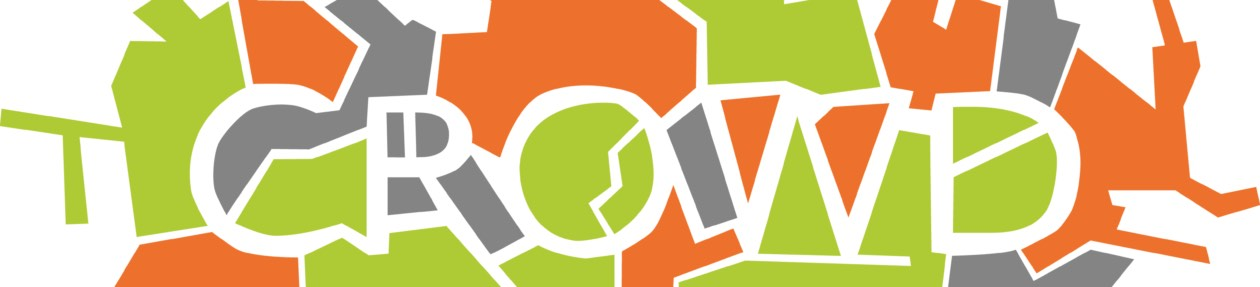Explain what is happening in the image with elaborate details.

The image showcases a vibrant and creative graphic featuring the word "CROWD" in a playful and dynamic font. The letters are arranged in a collage-like style, using a palette of bright colors including orange, green, and grey set against a white background. This modern design reflects a sense of community and collaboration, suggesting themes of participation and collective engagement. The graphic is prominently linked to the context of Verlag Lettrétage's activities, emphasizing their innovative approach to literature and public discourse.